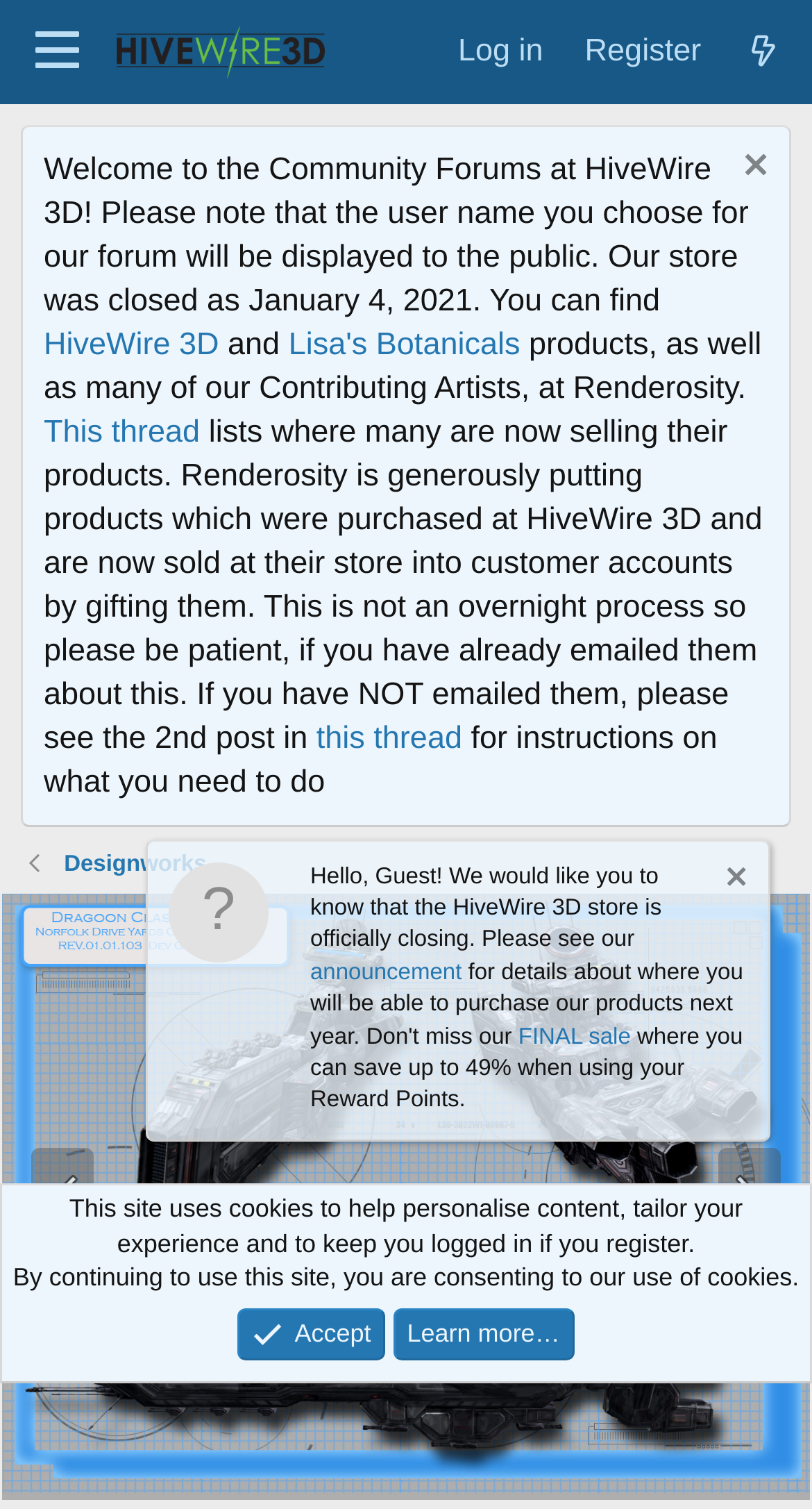Locate the bounding box coordinates of the clickable region necessary to complete the following instruction: "Click the Log in button". Provide the coordinates in the format of four float numbers between 0 and 1, i.e., [left, top, right, bottom].

[0.538, 0.008, 0.695, 0.059]